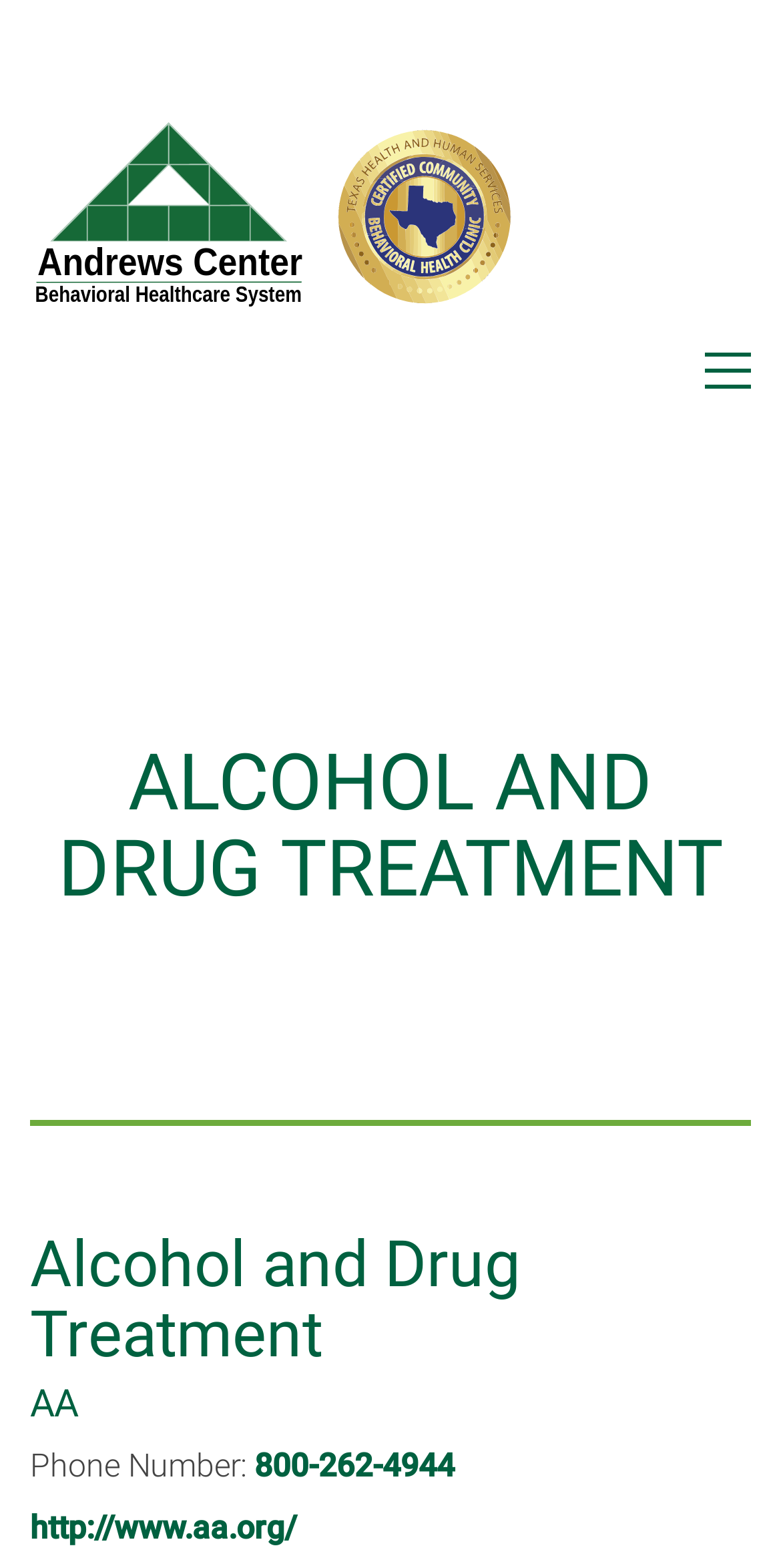How many headings are on the webpage?
Using the image, elaborate on the answer with as much detail as possible.

I counted the number of headings on the webpage by looking at the elements with the type 'heading'. There are three headings: 'ALCOHOL AND DRUG TREATMENT', 'Alcohol and Drug Treatment', and 'AA'.